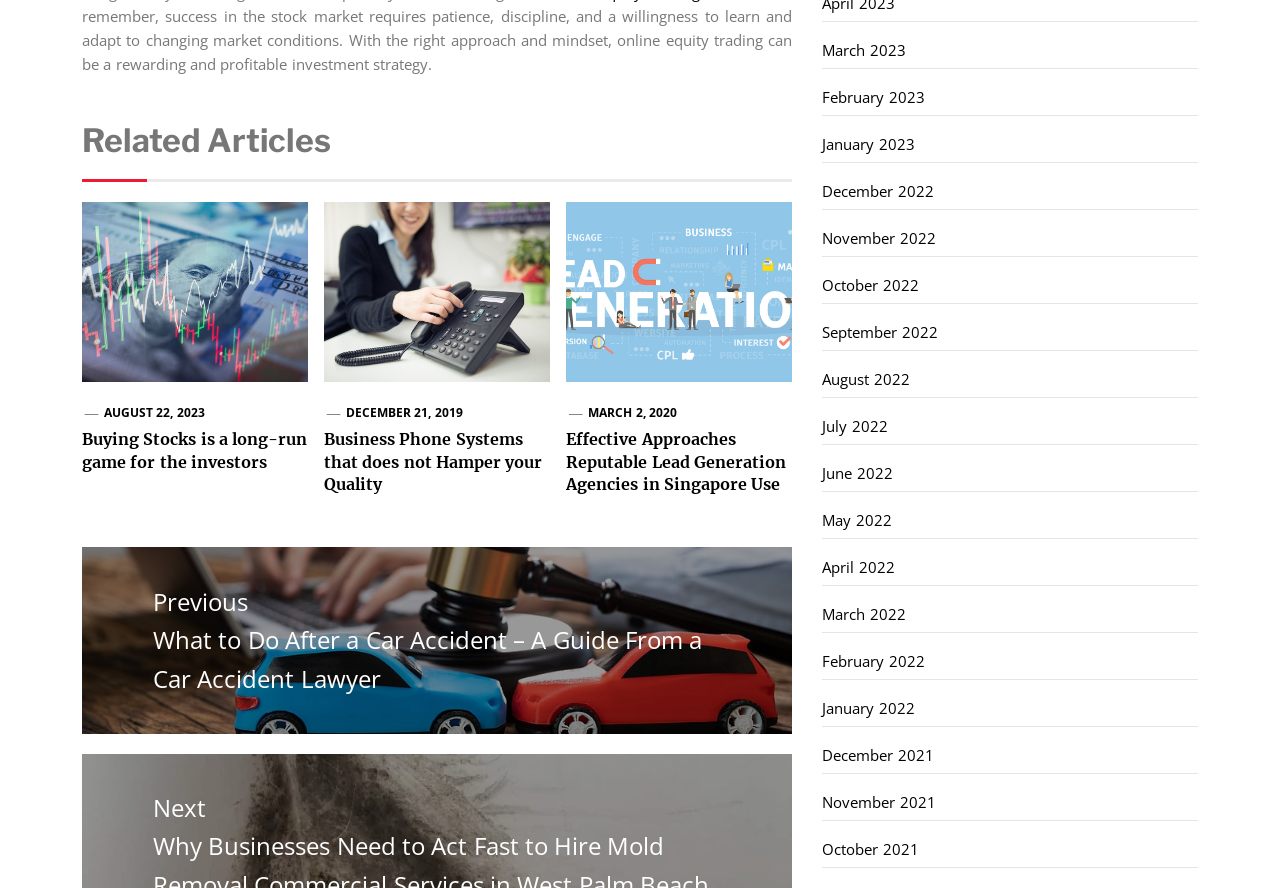Find the bounding box coordinates of the area to click in order to follow the instruction: "Go to previous post".

[0.064, 0.616, 0.619, 0.826]